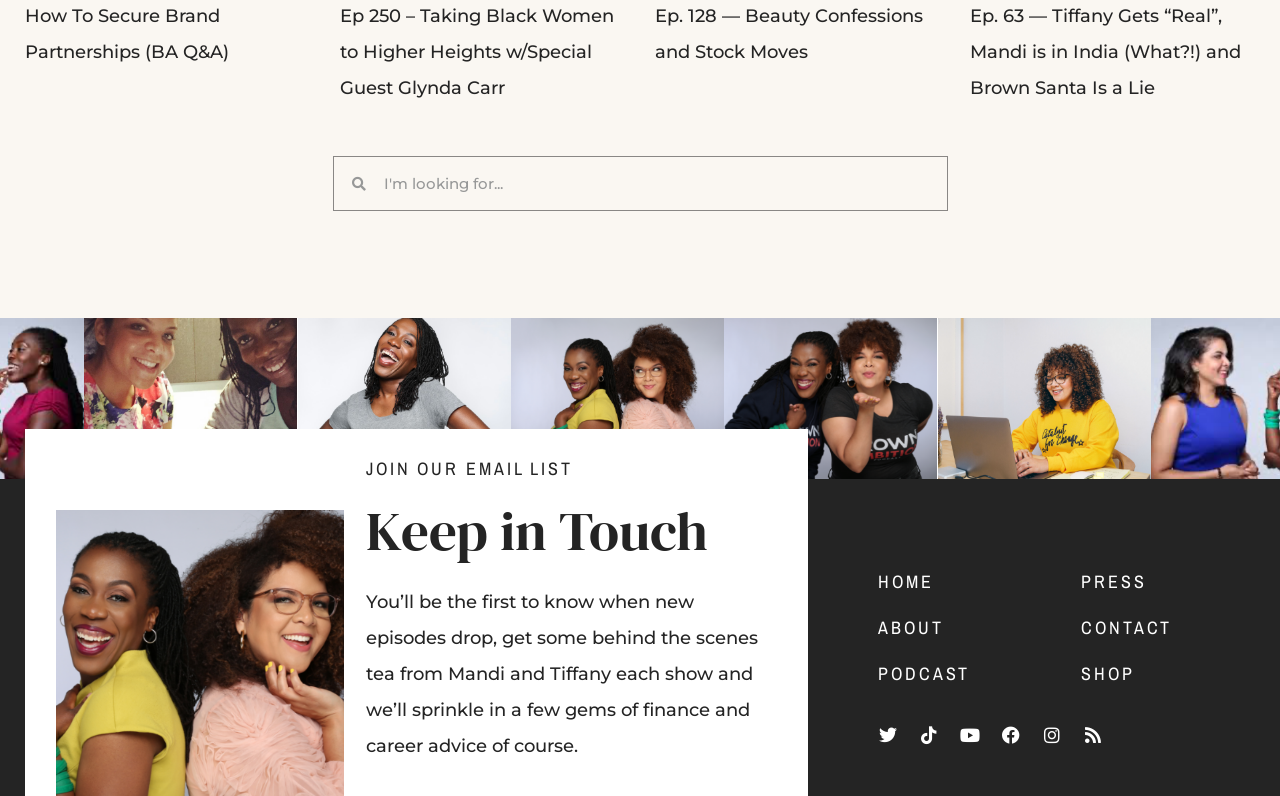Determine the bounding box coordinates of the area to click in order to meet this instruction: "Join the email list".

[0.286, 0.573, 0.448, 0.605]